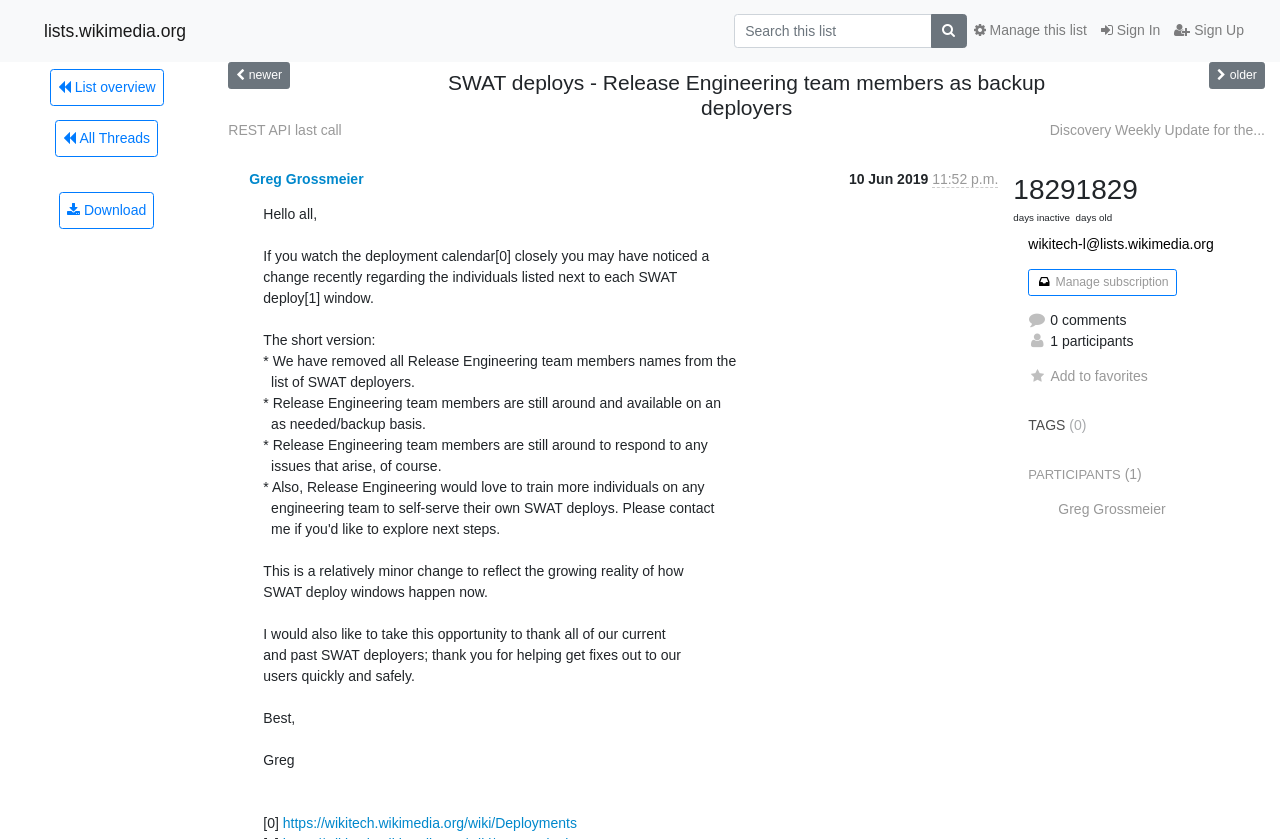Identify the bounding box coordinates for the region of the element that should be clicked to carry out the instruction: "Search this list". The bounding box coordinates should be four float numbers between 0 and 1, i.e., [left, top, right, bottom].

[0.573, 0.017, 0.728, 0.057]